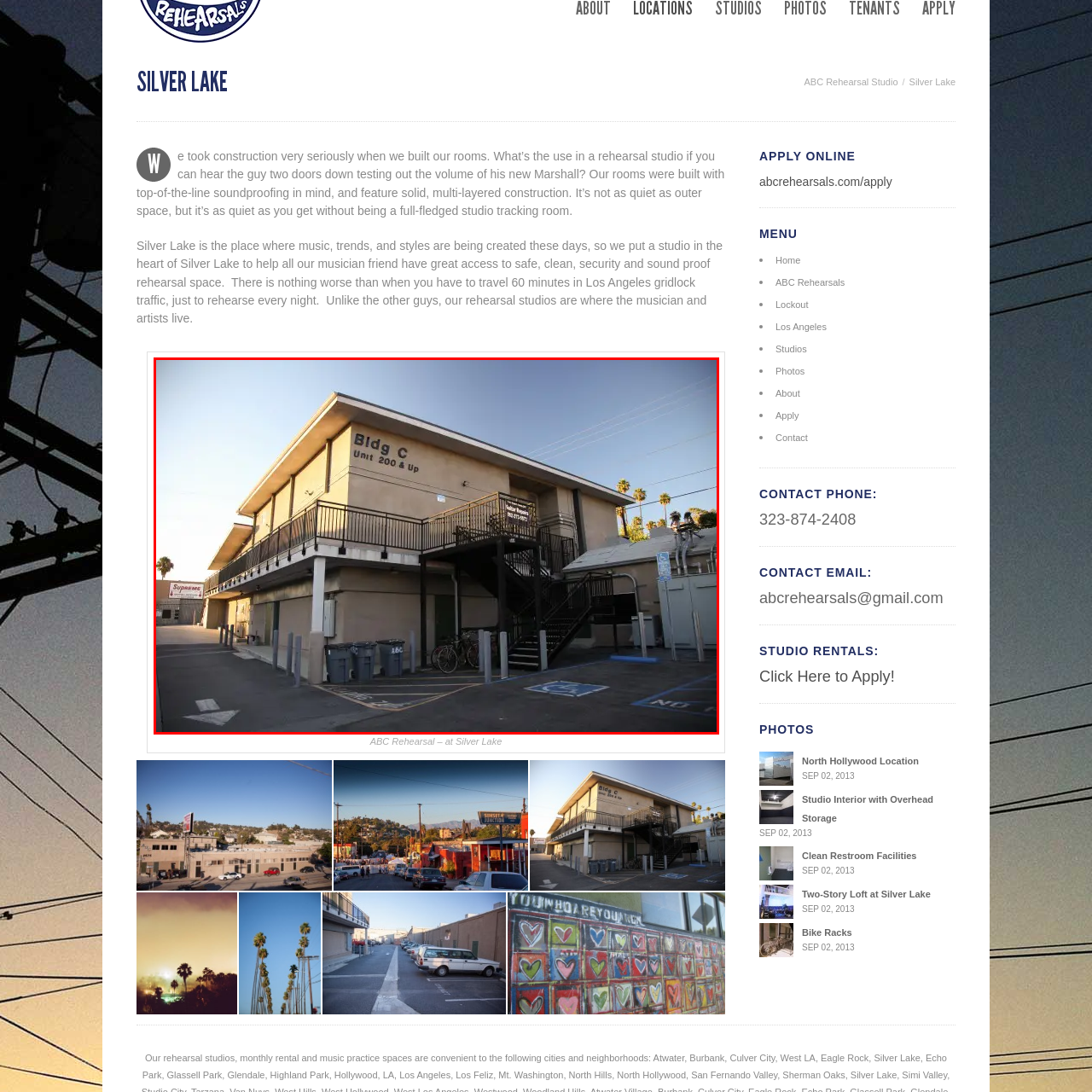Generate an elaborate caption for the image highlighted within the red boundary.

The image depicts the exterior of a two-story building designated as "Bldg C," featuring the sign "Unit 200 & Up." The structure has a practical design with a metal staircase leading to the second floor, which is accessible from an external entry. In the foreground, there are several waste bins arranged along the side, and a couple of bicycles parked nearby. The building is situated within a vibrant area, highlighted by palm trees in the background that suggest a warm, sunny climate. This location serves as part of the ABC Rehearsal Studios, situated in the trendy Silver Lake district, known for its artistic community and proximity to various music and rehearsal spaces.